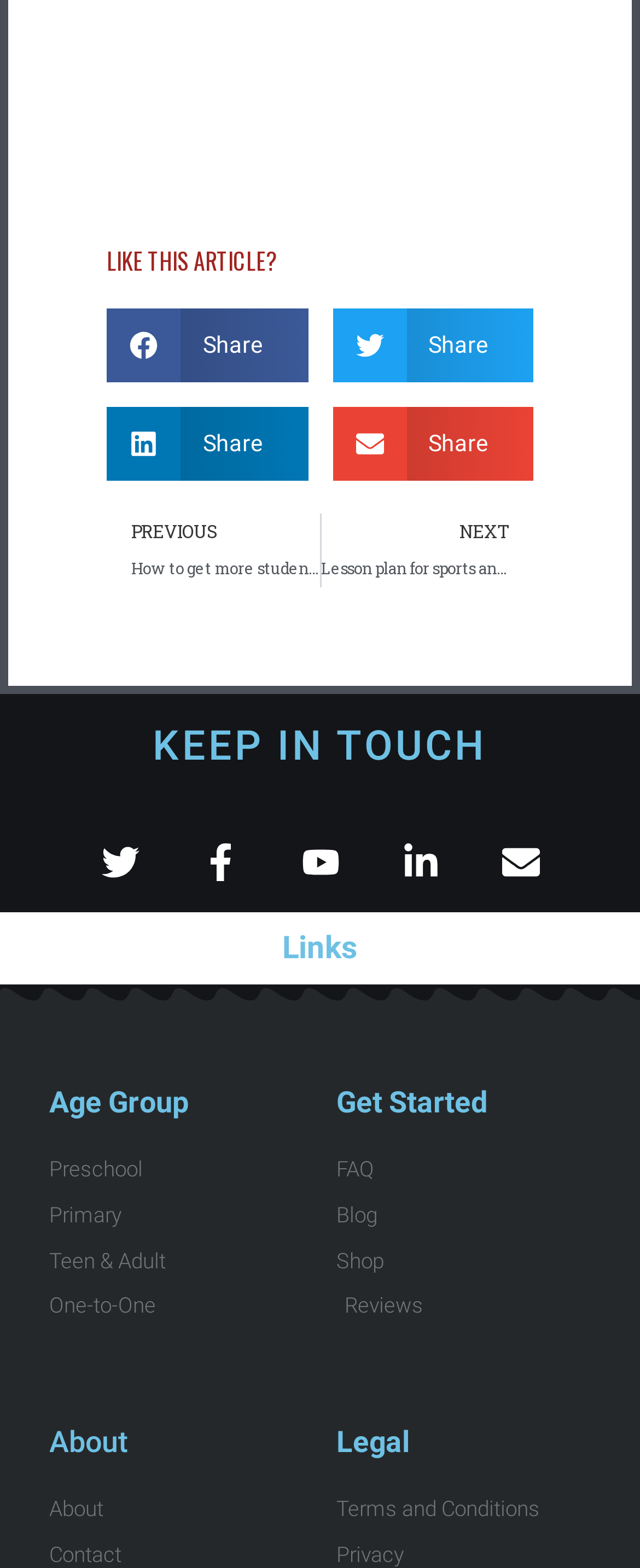Please find the bounding box coordinates of the element that must be clicked to perform the given instruction: "Go to previous article". The coordinates should be four float numbers from 0 to 1, i.e., [left, top, right, bottom].

[0.167, 0.328, 0.499, 0.375]